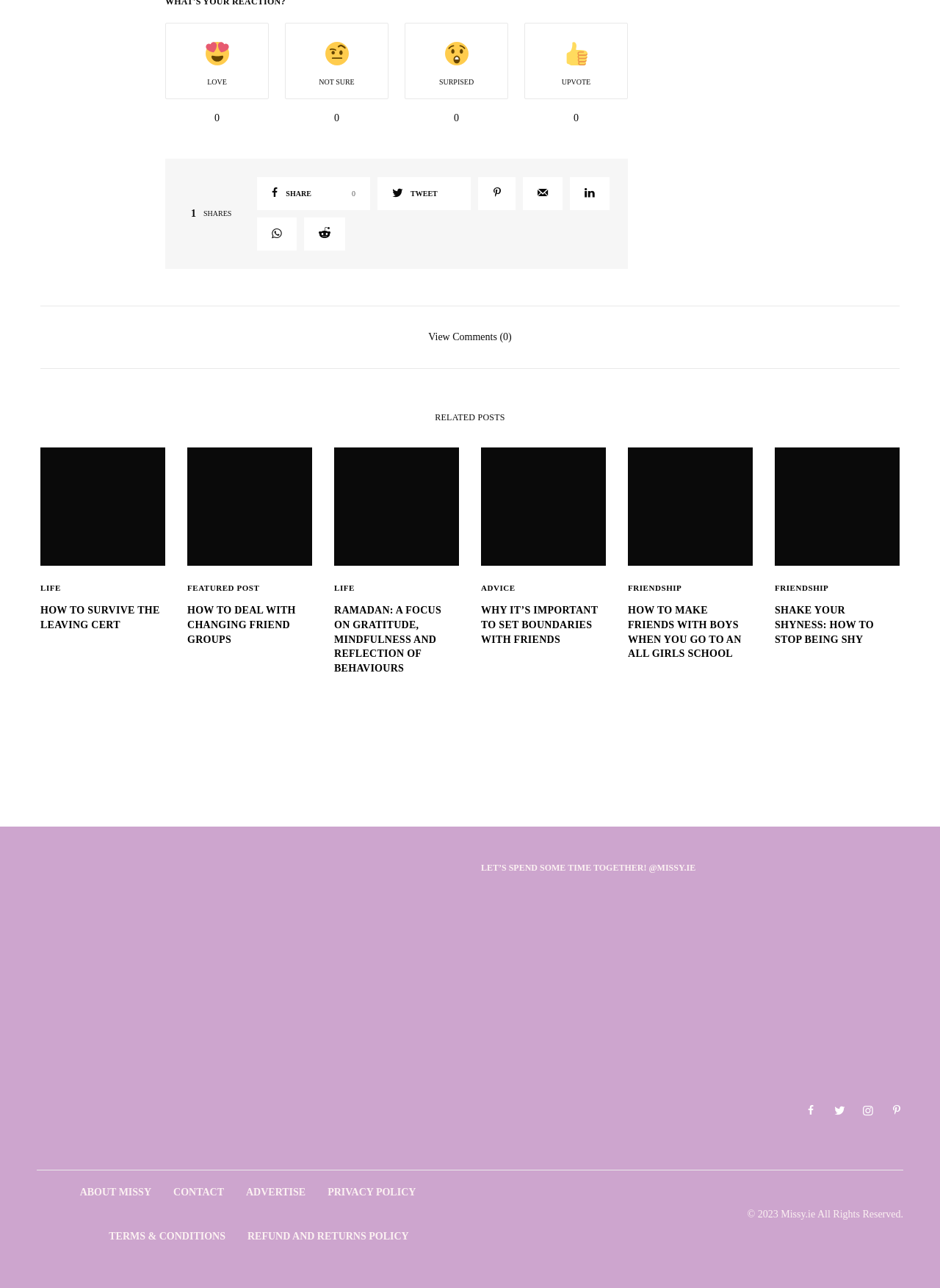Locate the bounding box coordinates of the area where you should click to accomplish the instruction: "Explore black car service in San Diego".

None